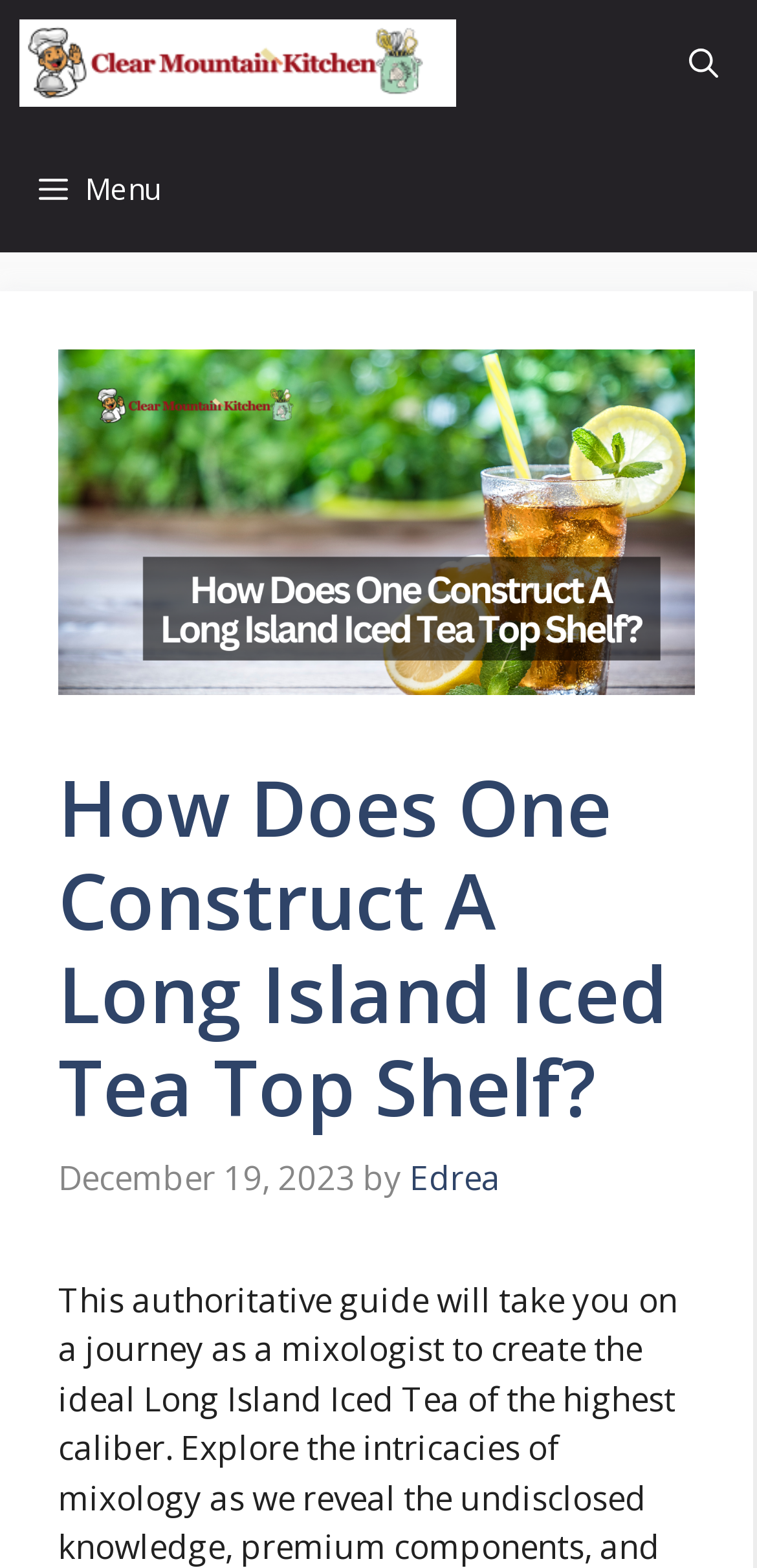What is the date of the article?
Please provide a comprehensive and detailed answer to the question.

I found the date of the article by looking at the time element within the header, which contains the static text 'December 19, 2023'.